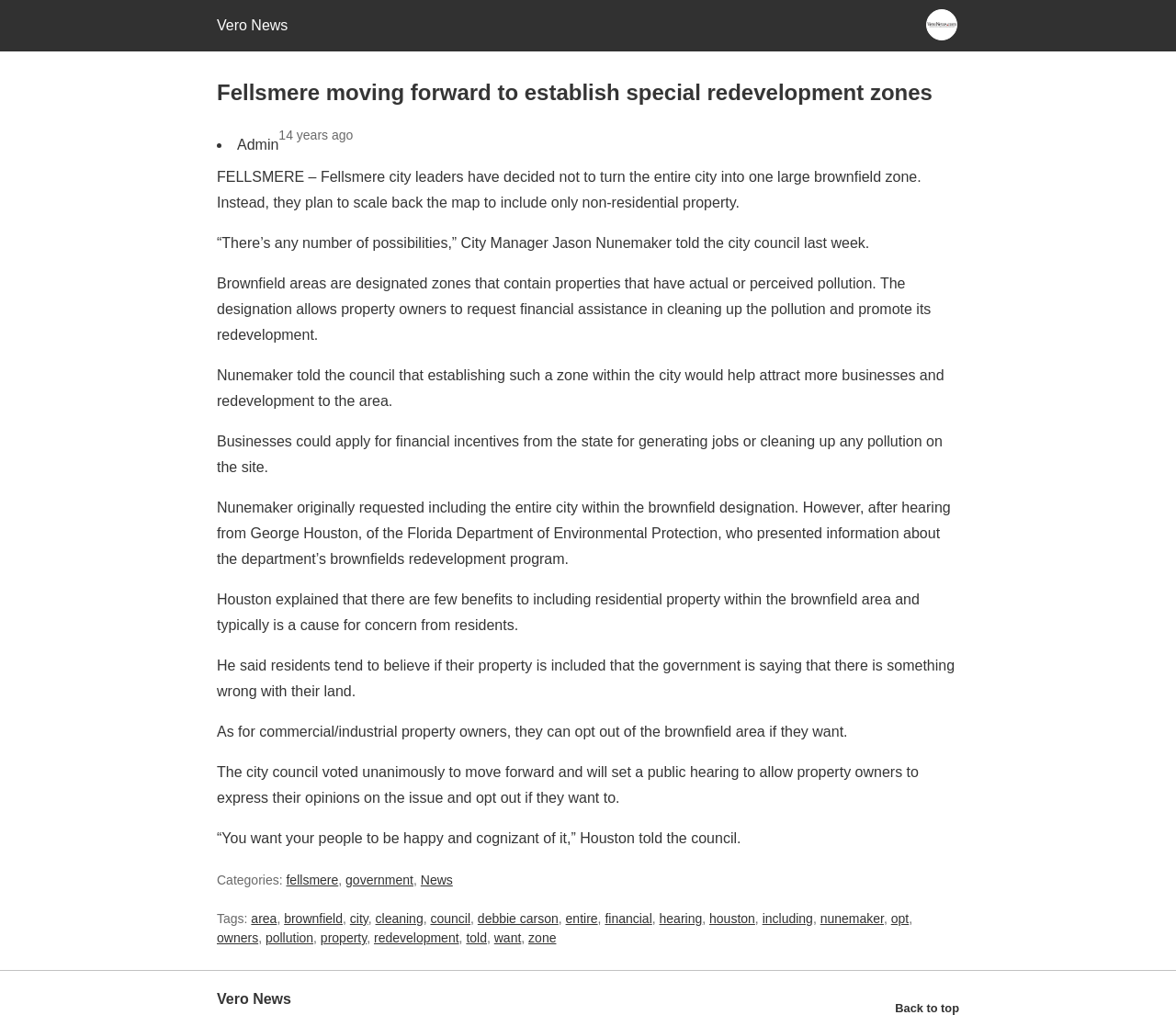Determine the bounding box coordinates for the area that should be clicked to carry out the following instruction: "Go to the News section".

[0.358, 0.86, 0.385, 0.874]